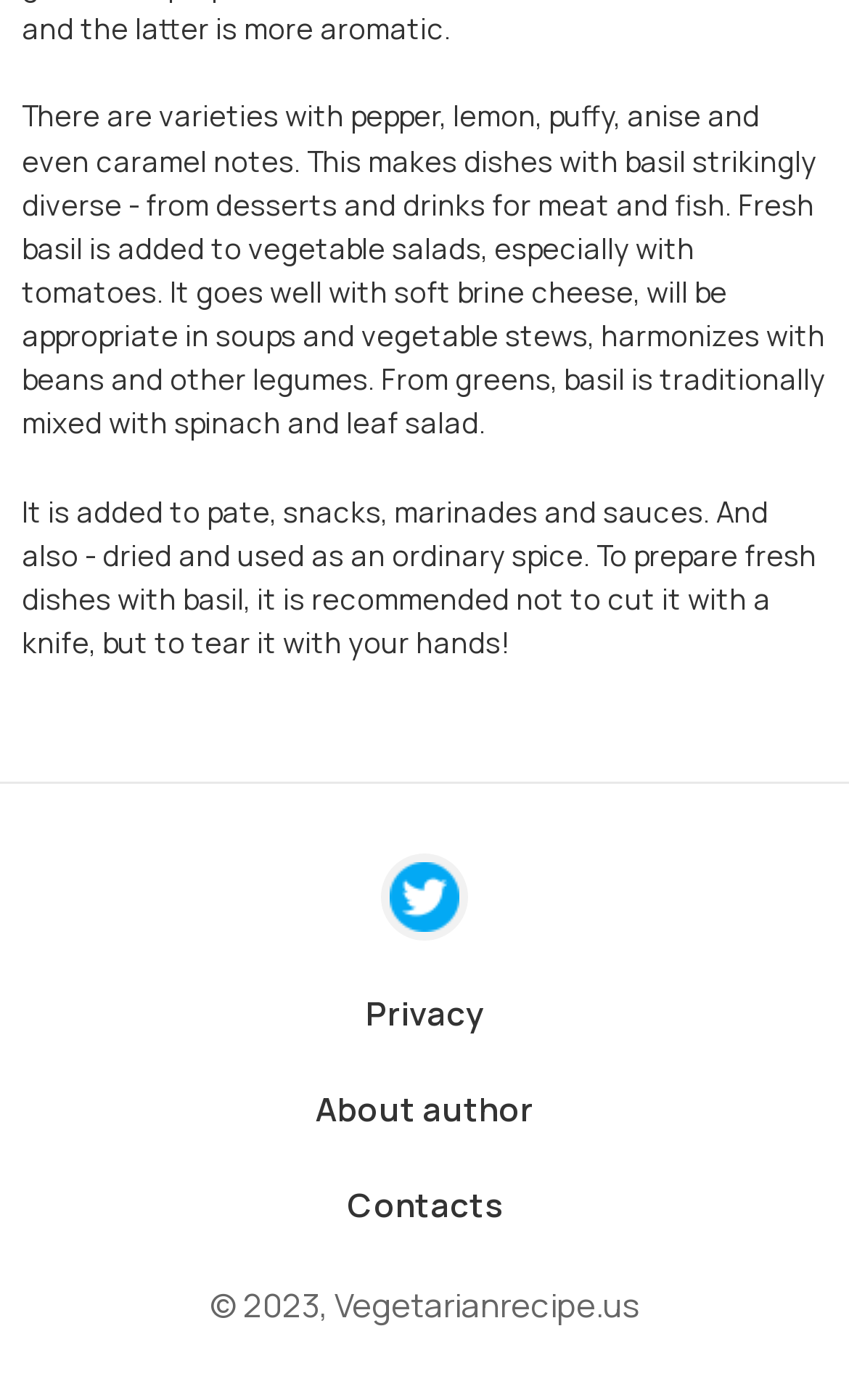Based on what you see in the screenshot, provide a thorough answer to this question: What is the copyright year of the website?

The copyright information at the bottom of the page indicates that the website's copyright year is 2023.